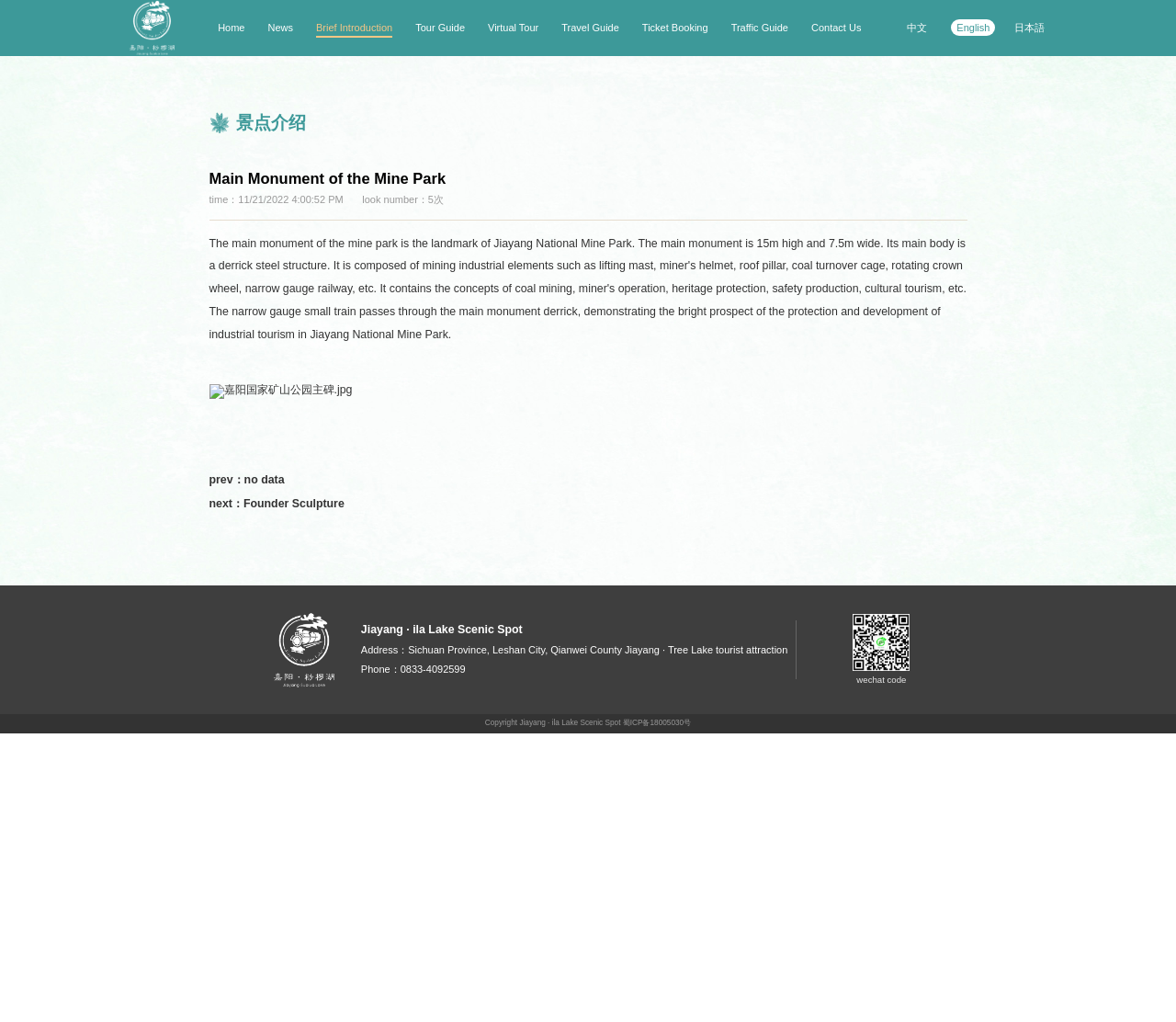Provide a single word or phrase to answer the given question: 
What is the name of the monument in the main image?

Main Monument of the Mine Park